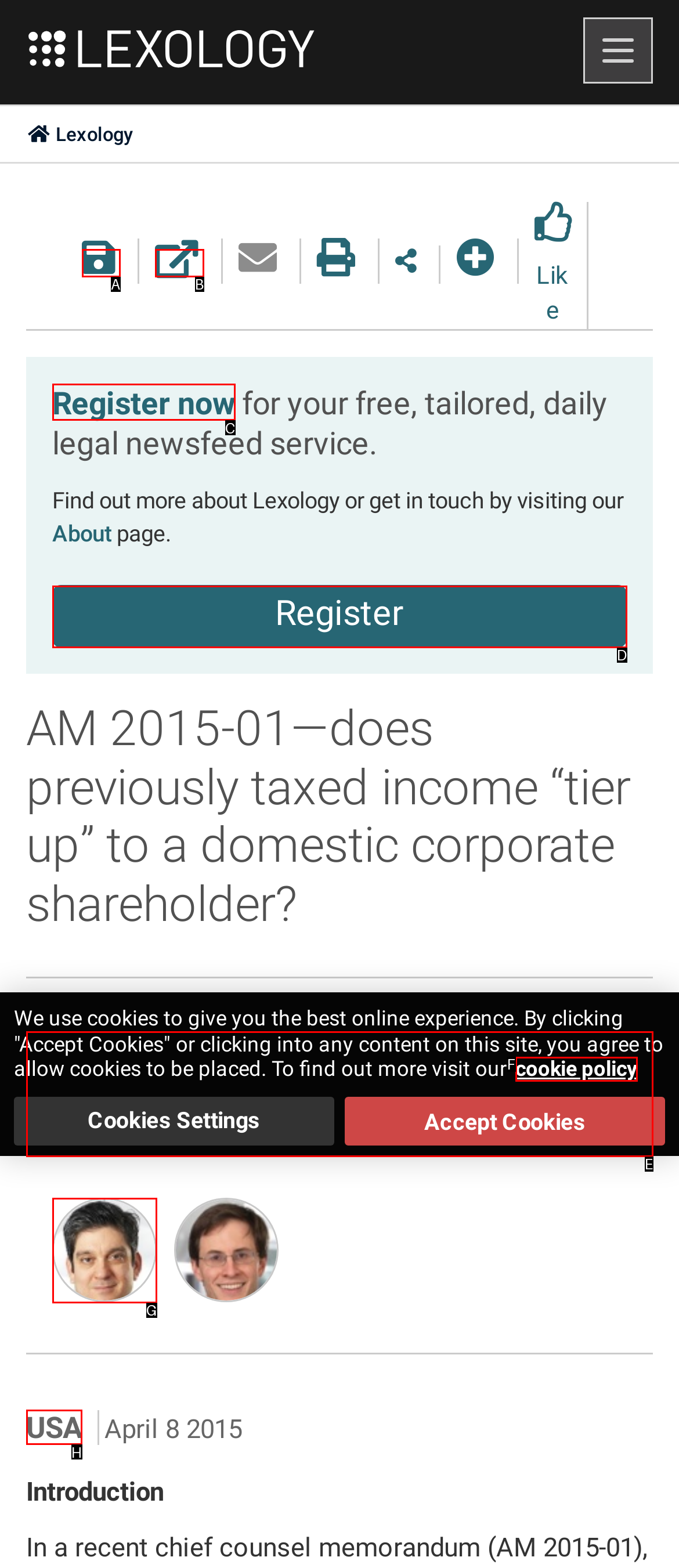Find the HTML element to click in order to complete this task: Read the article by David L. Forst
Answer with the letter of the correct option.

G